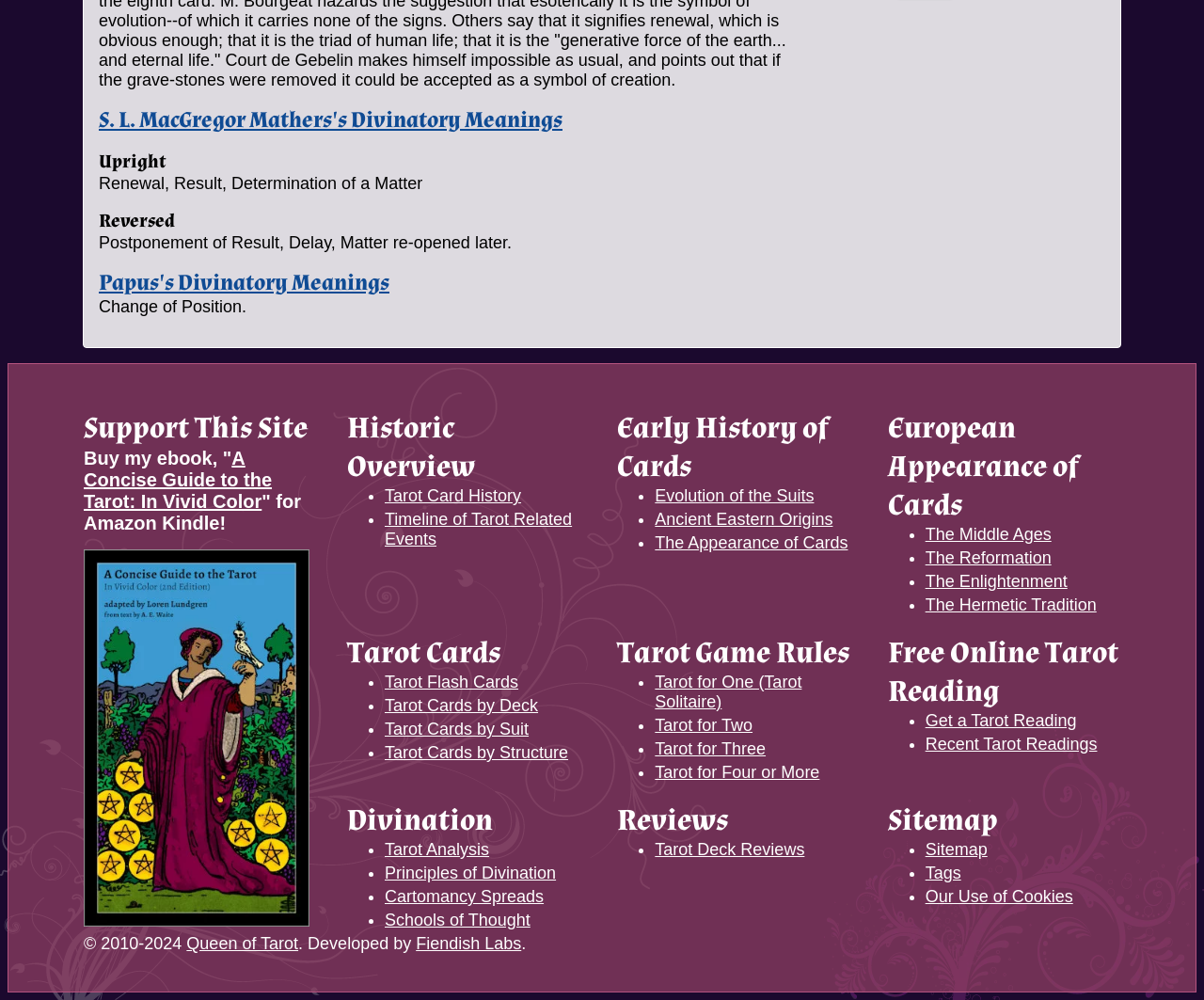What can be found in the 'Tarot Cards' section?
From the screenshot, supply a one-word or short-phrase answer.

Tarot card information